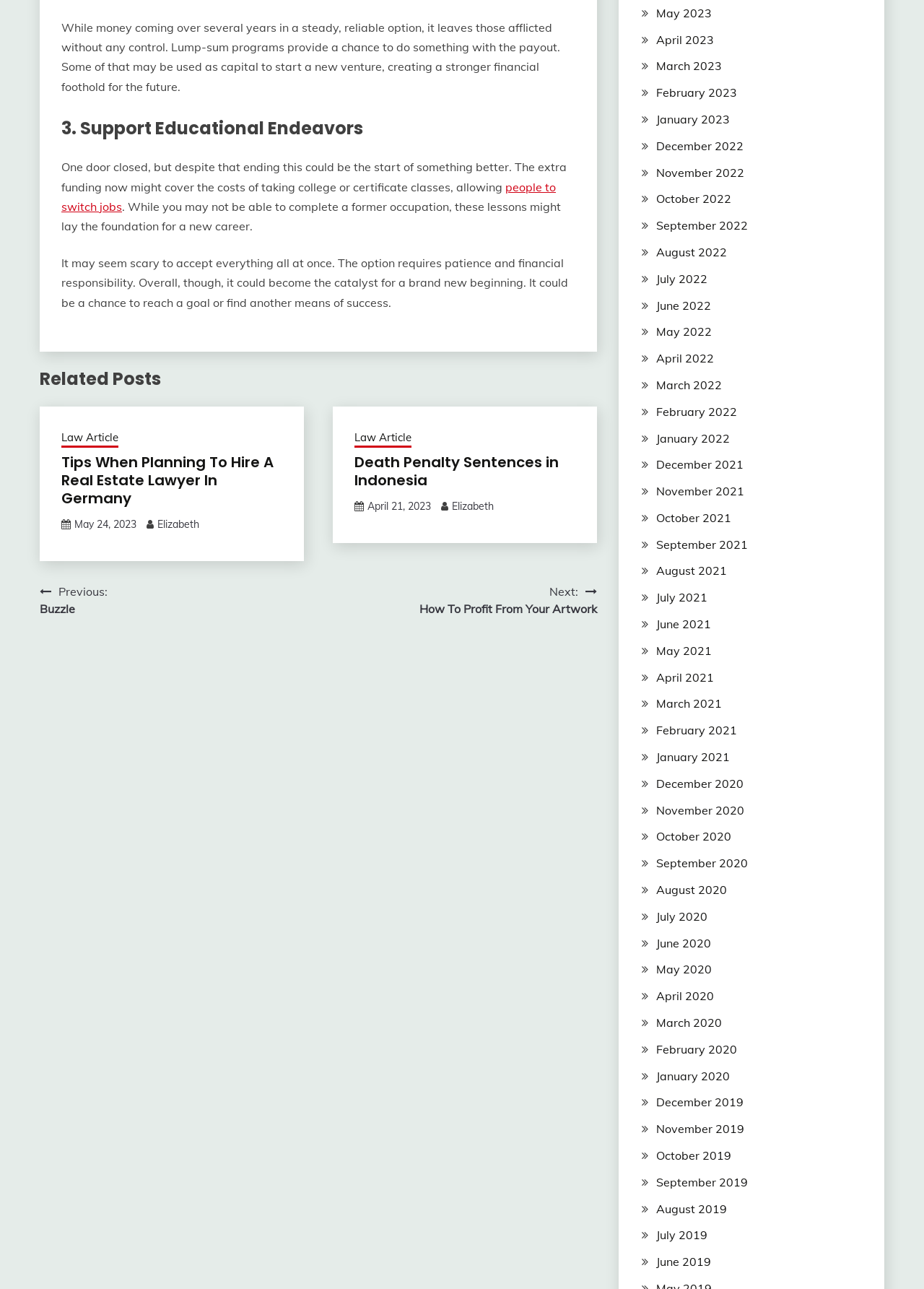Please provide a comprehensive response to the question below by analyzing the image: 
What is the format of the links in the right sidebar?

The links in the right sidebar, such as 'May 2023', 'April 2023', and 'March 2023', are in the format of month and year, which suggests that they are archives of articles organized by month and year.